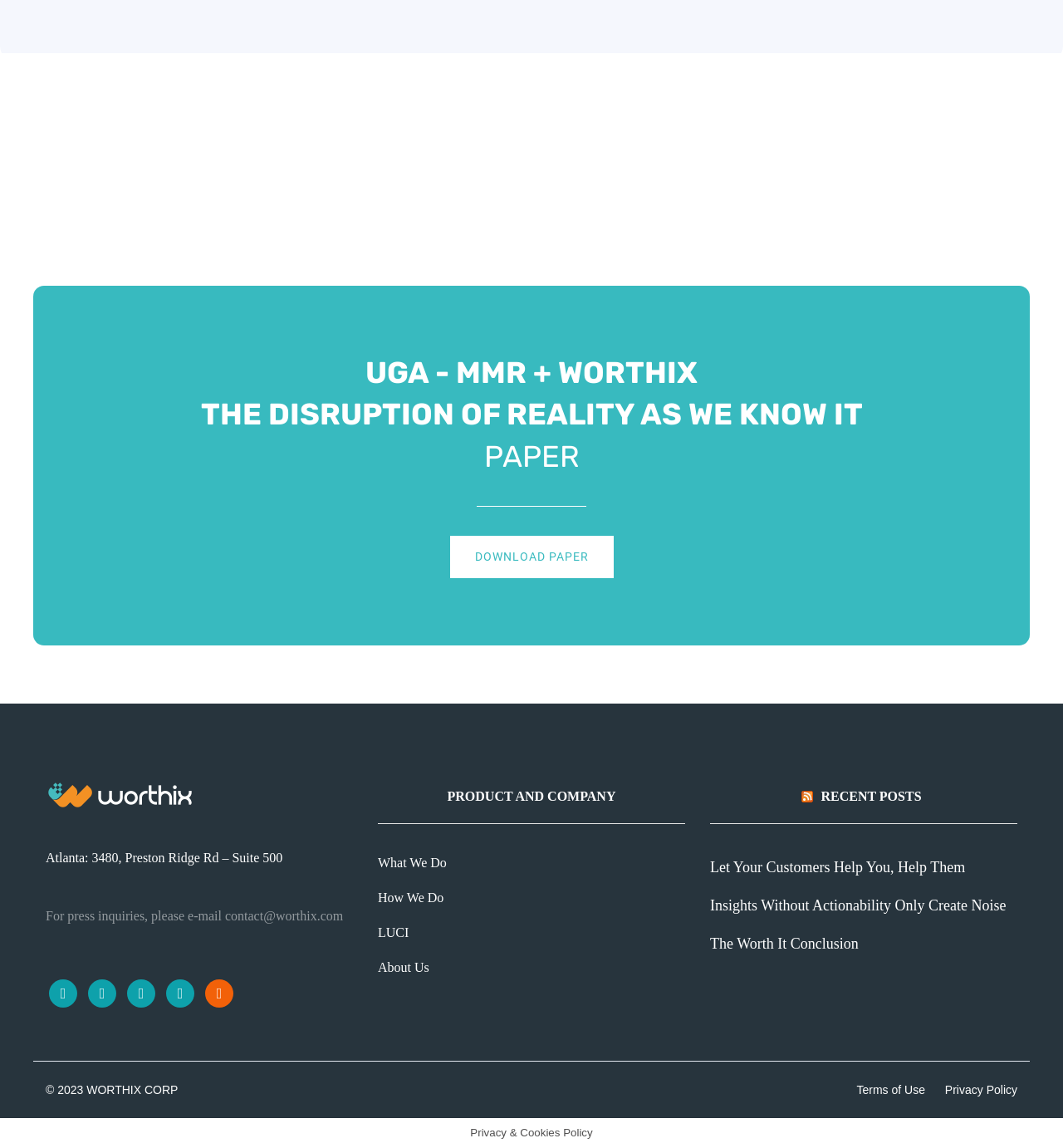Find the bounding box coordinates of the area to click in order to follow the instruction: "visit our facebook page".

[0.046, 0.858, 0.073, 0.87]